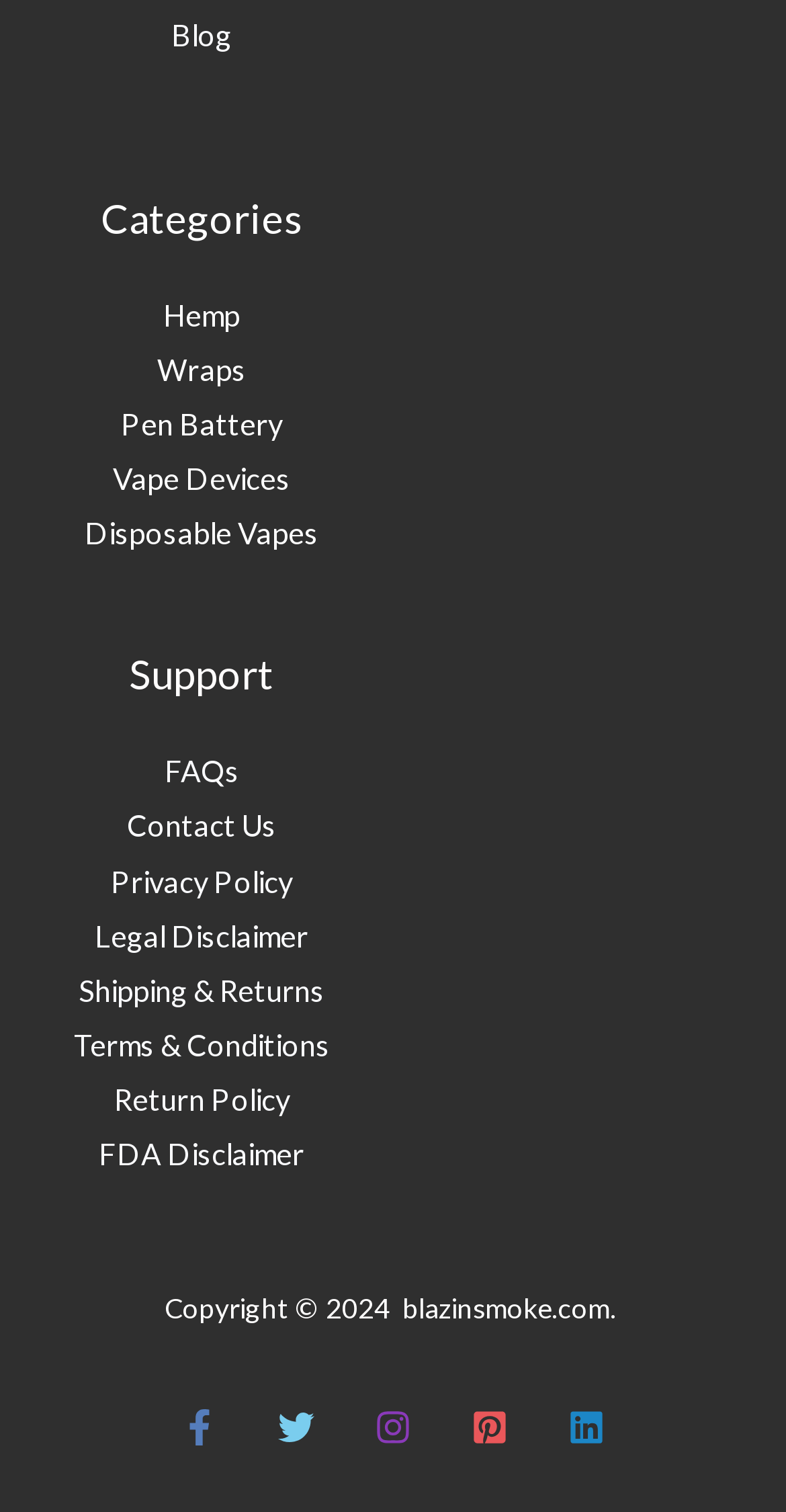Identify the bounding box coordinates of the clickable region to carry out the given instruction: "Get FAQs".

[0.209, 0.499, 0.304, 0.522]